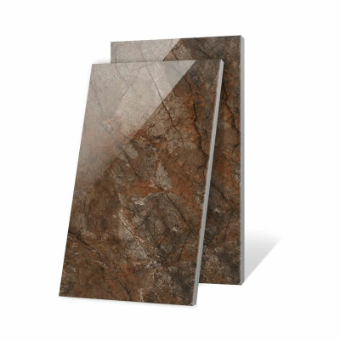What is the finish of the tile?
Please use the image to provide a one-word or short phrase answer.

Polished